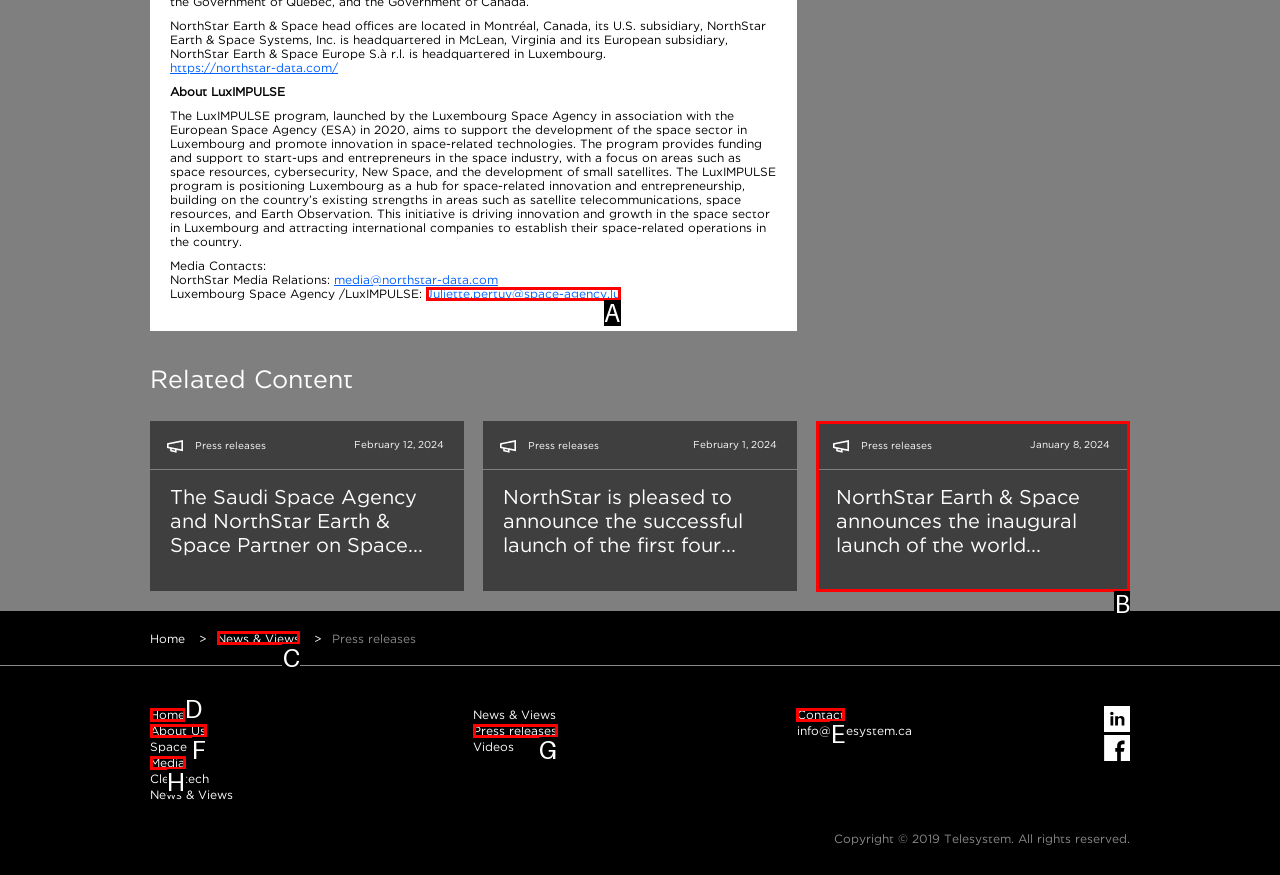Decide which letter you need to select to fulfill the task: Click on the 'Mayfield Festival of Music and the Arts' link
Answer with the letter that matches the correct option directly.

None